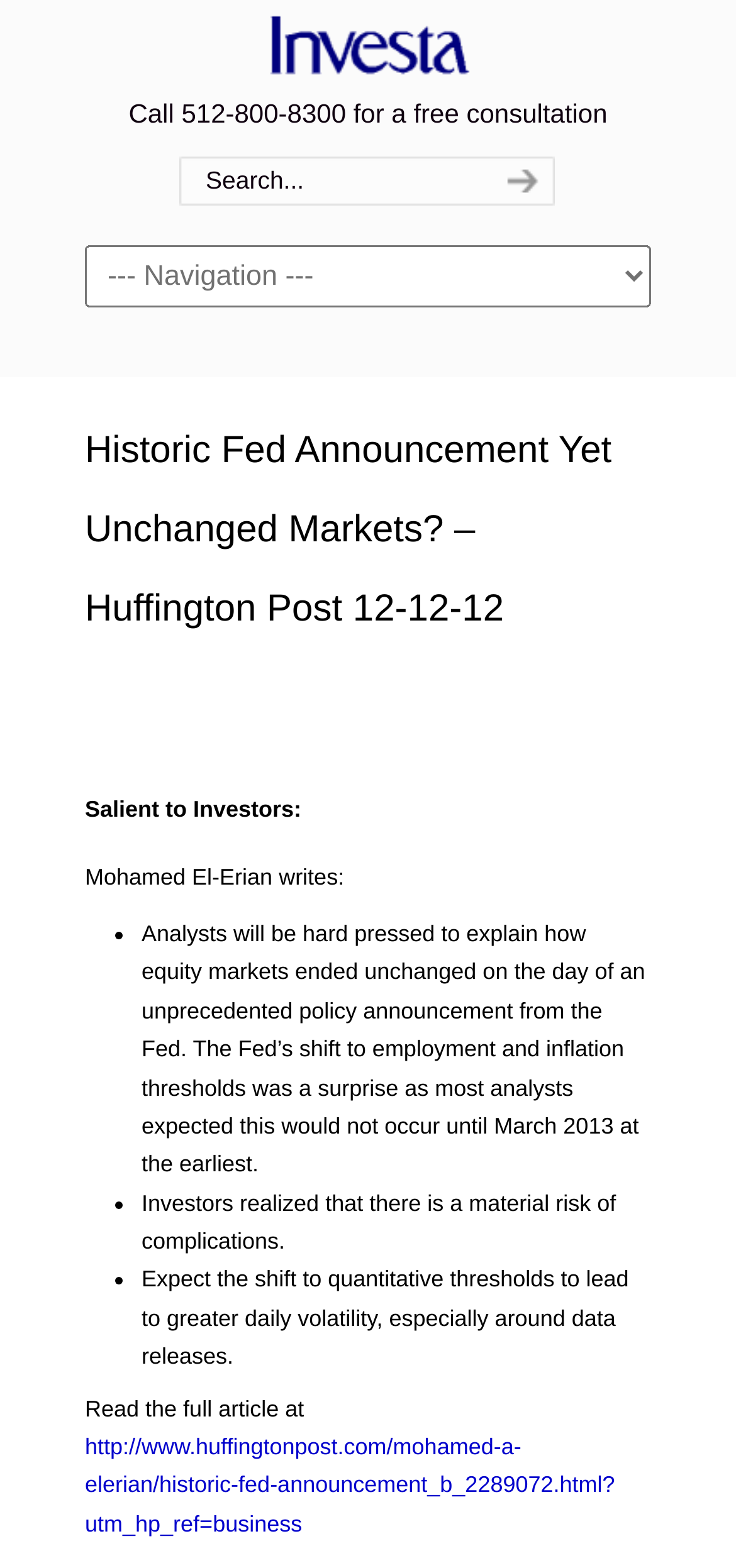Please extract the primary headline from the webpage.

Historic Fed Announcement Yet Unchanged Markets? – Huffington Post 12-12-12